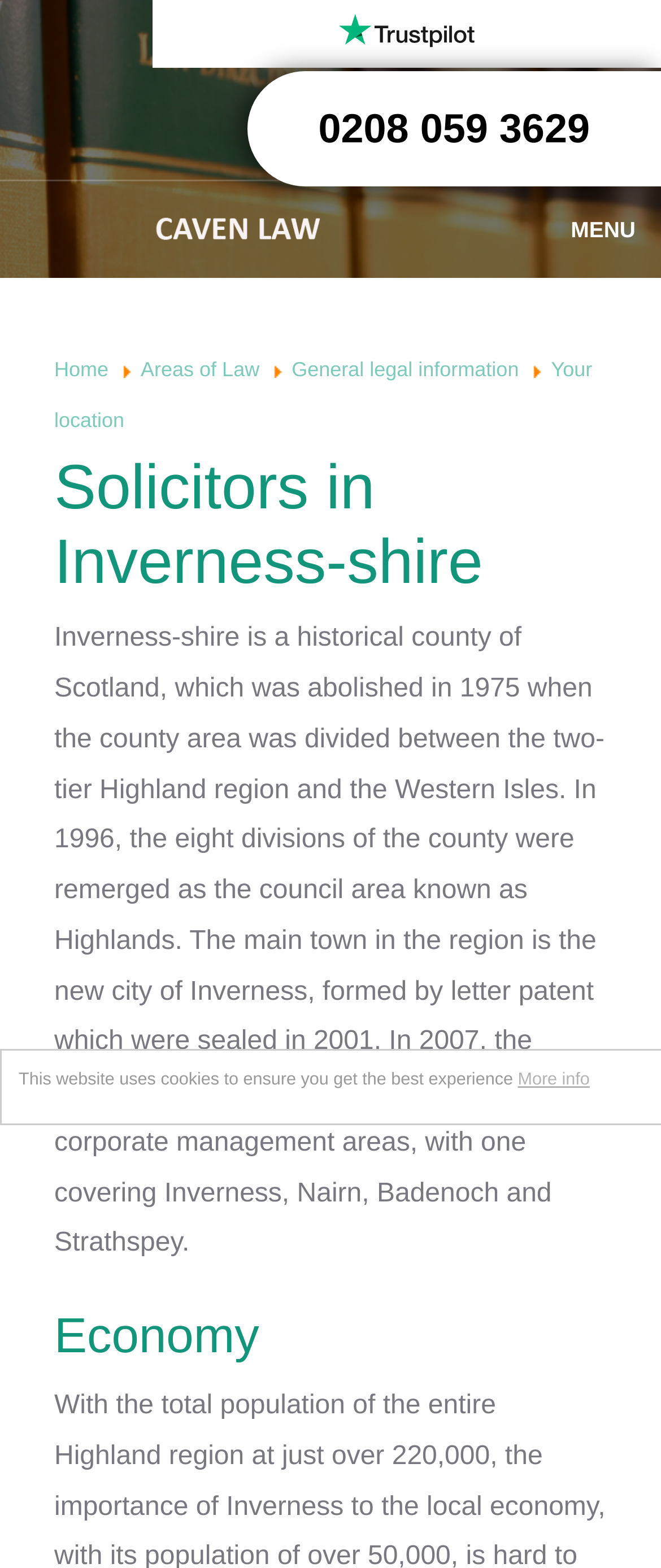Determine the bounding box coordinates of the element's region needed to click to follow the instruction: "Search for a solicitor". Provide these coordinates as four float numbers between 0 and 1, formatted as [left, top, right, bottom].

[0.833, 0.185, 0.986, 0.231]